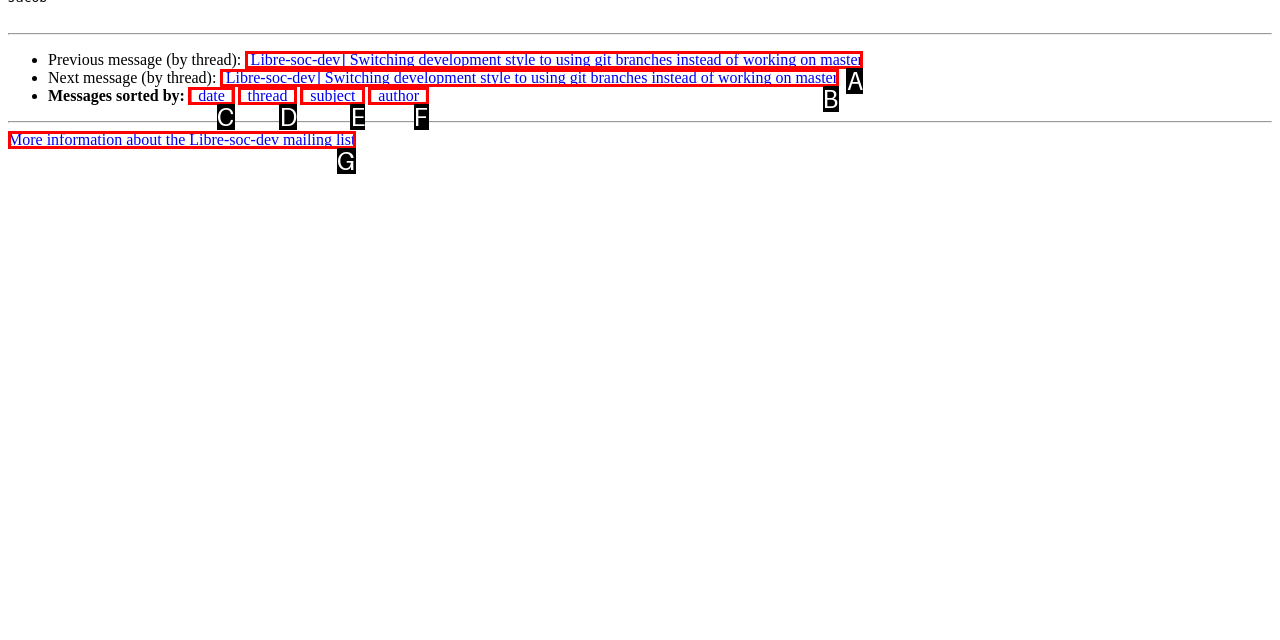From the provided options, pick the HTML element that matches the description: [ thread ]. Respond with the letter corresponding to your choice.

D